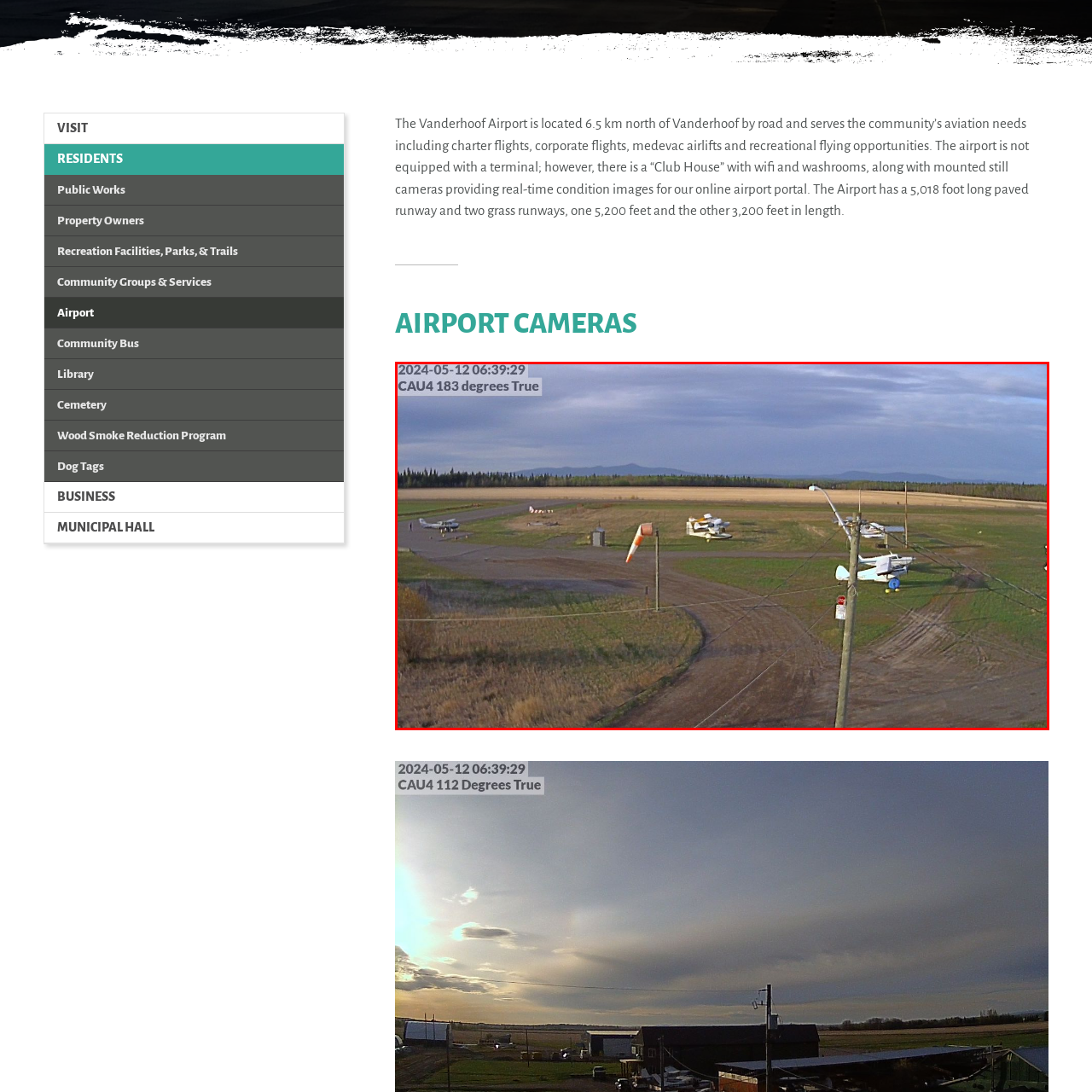What is the purpose of the windsock?
Study the image framed by the red bounding box and answer the question in detail, relying on the visual clues provided.

The windsock is visible in the image and its purpose is to indicate the wind direction, which is essential information for aircraft operations and flight planning.